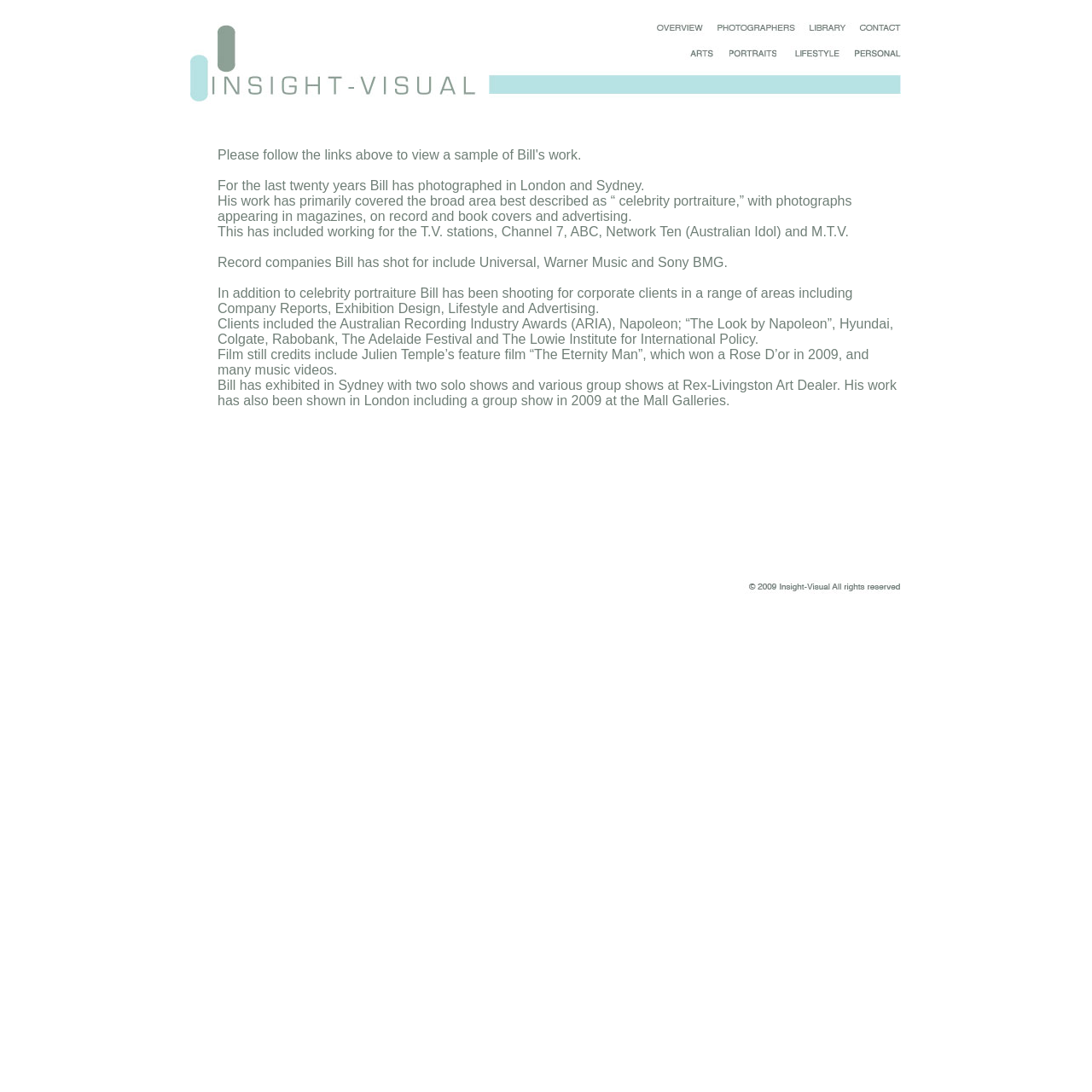Based on the image, give a detailed response to the question: What is the name of the art dealer where Bill's work has been shown?

The webpage text states 'Bill has exhibited in Sydney with two solo shows and various group shows at Rex-Livingston Art Dealer.' This indicates that Rex-Livingston Art Dealer is the art dealer where Bill's work has been shown.